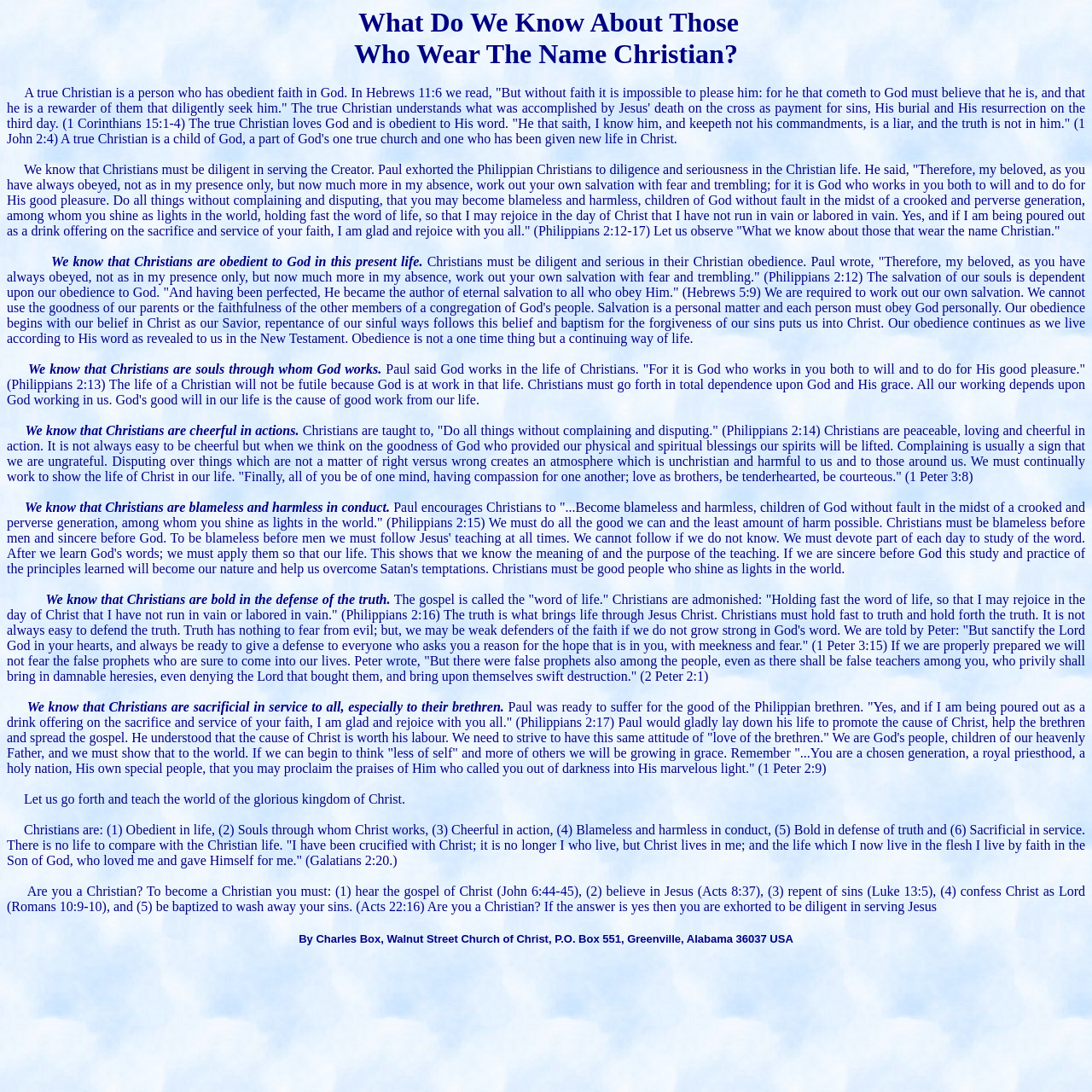Elaborate on the information and visuals displayed on the webpage.

This webpage is about the characteristics of a true Christian. At the top, there is a brief title "What Do We Know About Those Who Wear The Name Christian?" followed by a series of paragraphs that elaborate on the qualities of a Christian.

The main content is divided into six sections, each describing a distinct aspect of a Christian's life. The first section explains that a true Christian is a person who has obedient faith in God, understands the significance of Jesus' death and resurrection, and loves God and is obedient to His word.

The second section discusses the importance of diligence in serving the Creator, citing Paul's exhortation to the Philippian Christians to work out their own salvation with fear and trembling. The third section emphasizes the need for Christians to be obedient to God in their daily lives, quoting Paul's instruction to work out their own salvation.

The fourth section highlights the fact that Christians are souls through whom God works, and that God's good will in their lives is the cause of good work. The fifth section encourages Christians to be cheerful in their actions, doing all things without complaining and disputing.

The sixth section emphasizes the importance of being blameless and harmless in conduct, shining as lights in the world. The webpage also mentions that Christians are bold in the defense of the truth and sacrificial in service to all, especially to their brethren.

At the bottom, there is a summary of the characteristics of a Christian, followed by a call to action, encouraging readers to become Christians by hearing the gospel, believing in Jesus, repenting of sins, confessing Christ as Lord, and being baptized. The webpage concludes with the author's information, Charles Box, from the Walnut Street Church of Christ in Greenville, Alabama.